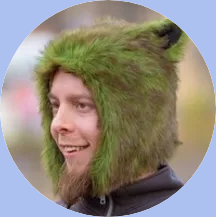What is the shape of the image?
Respond to the question with a single word or phrase according to the image.

Round